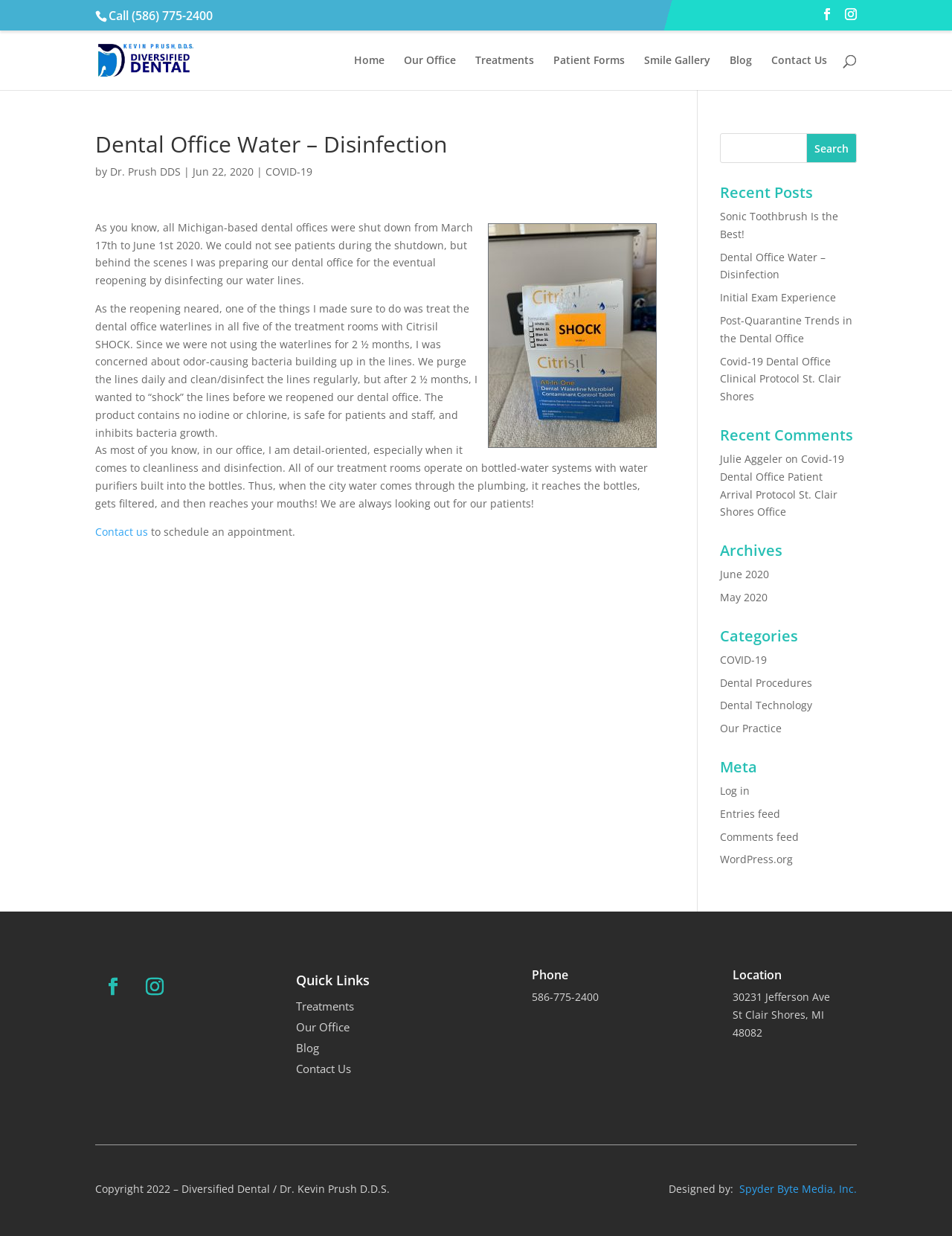Locate the bounding box coordinates of the element that should be clicked to execute the following instruction: "Select pack size".

None